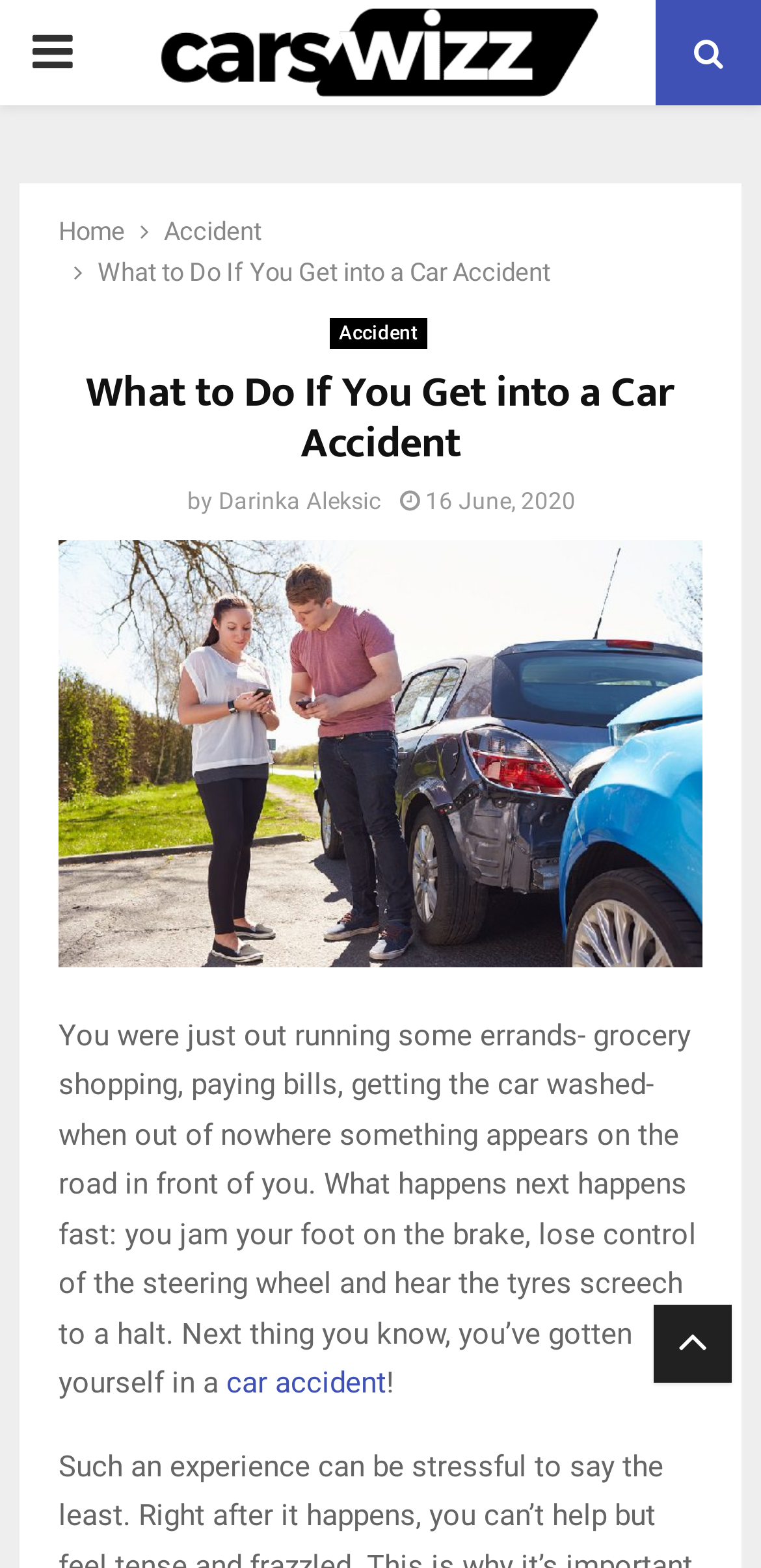Use a single word or phrase to respond to the question:
What is the date of the article?

16 June, 2020